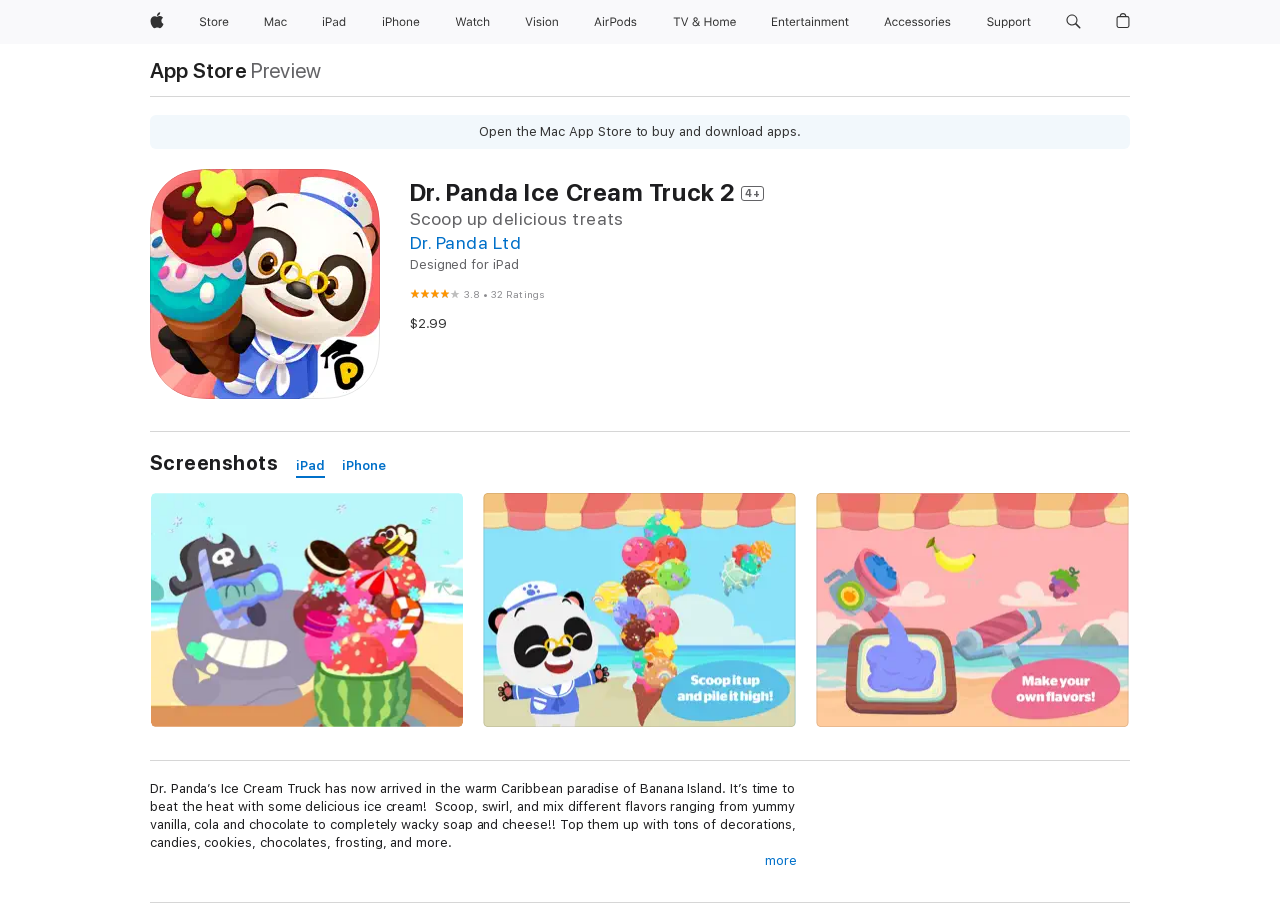Identify the bounding box coordinates of the region that should be clicked to execute the following instruction: "Go to iPad".

[0.231, 0.503, 0.254, 0.529]